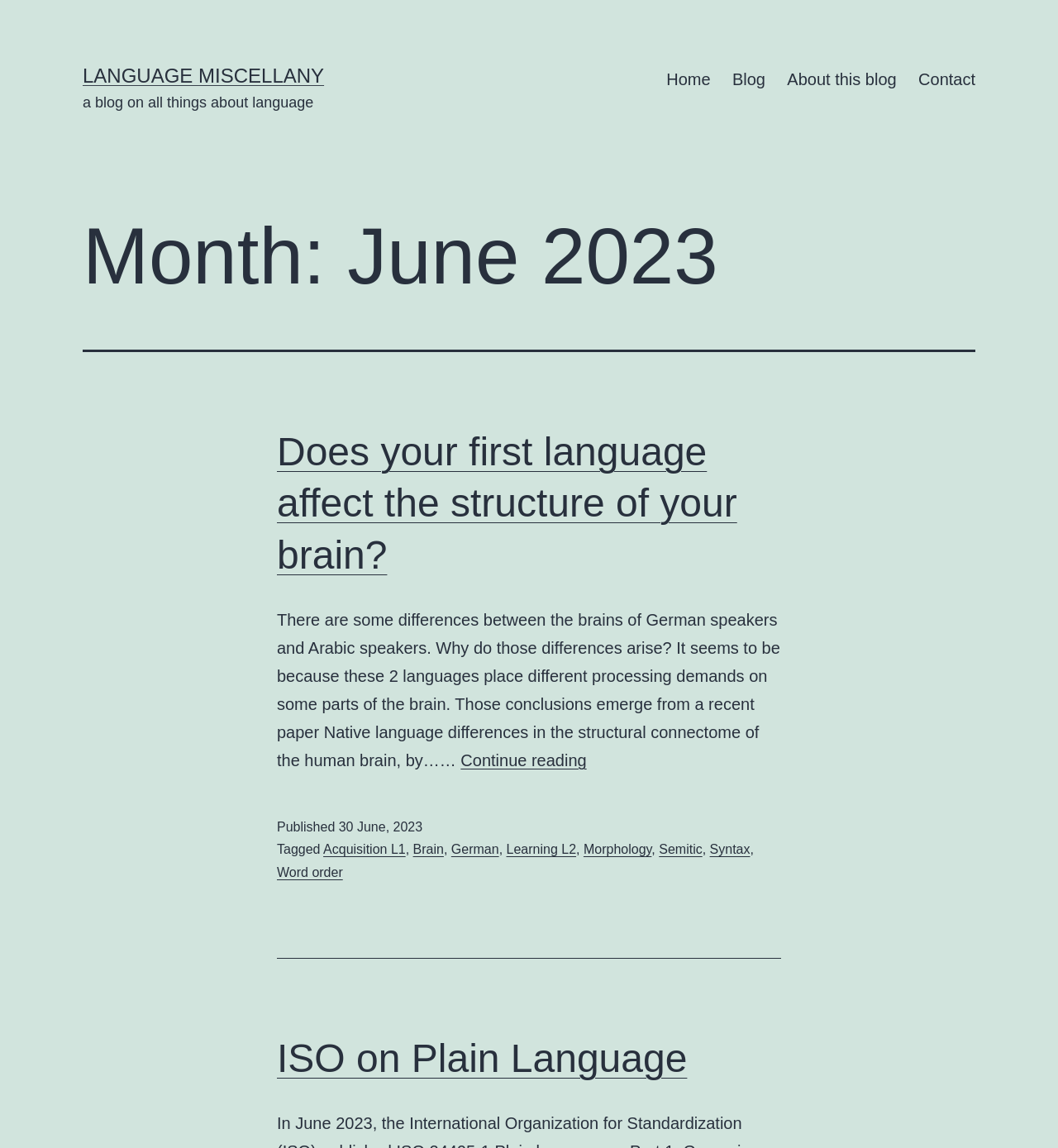What is the name of the blog?
Based on the image, provide your answer in one word or phrase.

Language Miscellany